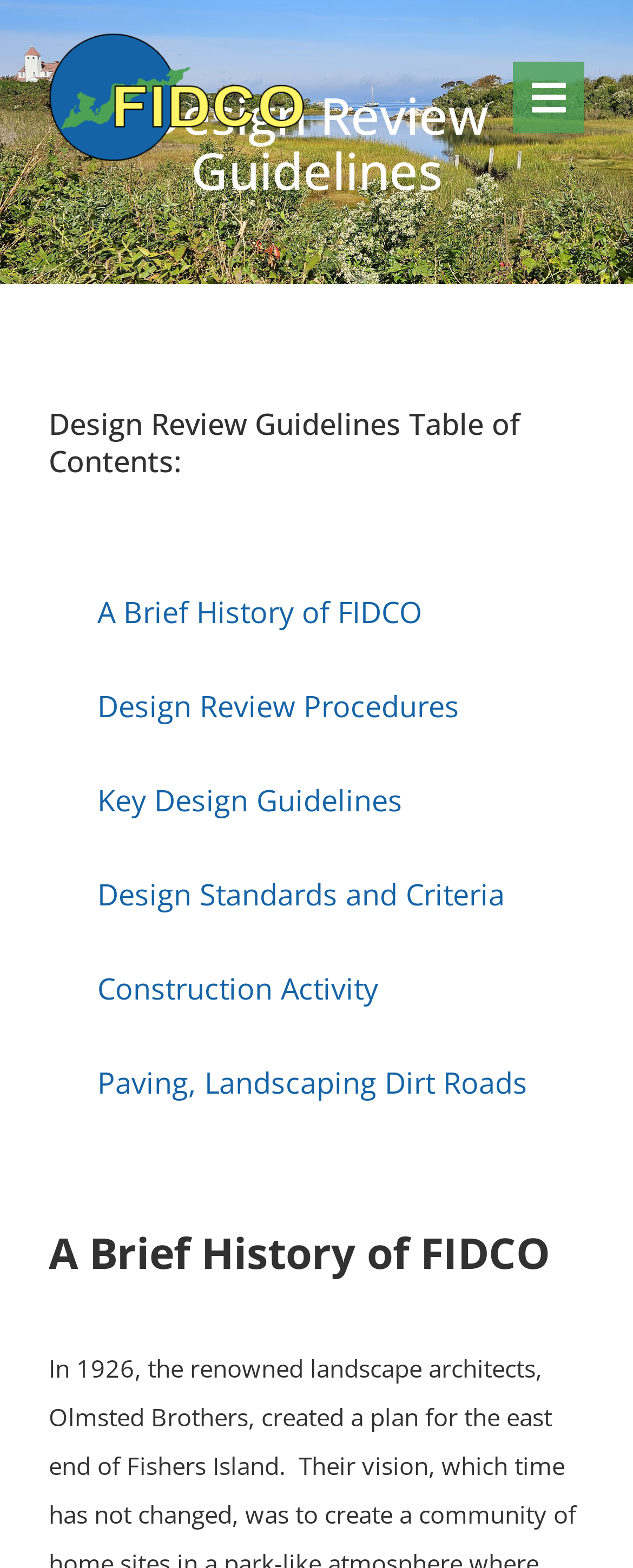From the details in the image, provide a thorough response to the question: What is the purpose of the button with a toggle icon?

I found a button with a toggle icon and the text 'Toggle Navigation' next to it. The button is located in the main menu navigation area, and its purpose is to toggle the navigation menu.